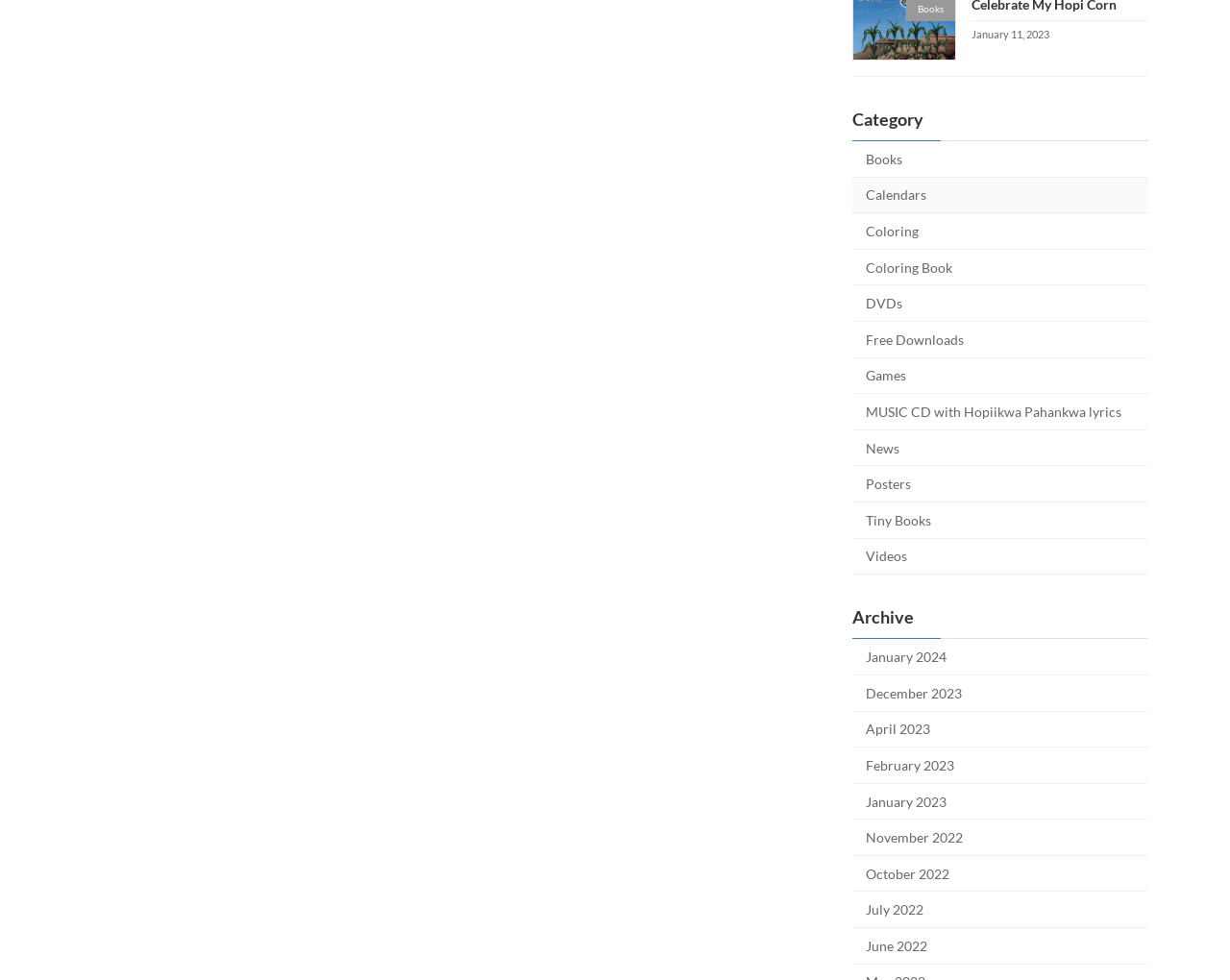What categories are available?
Please provide a single word or phrase as the answer based on the screenshot.

Books, Calendars, etc.